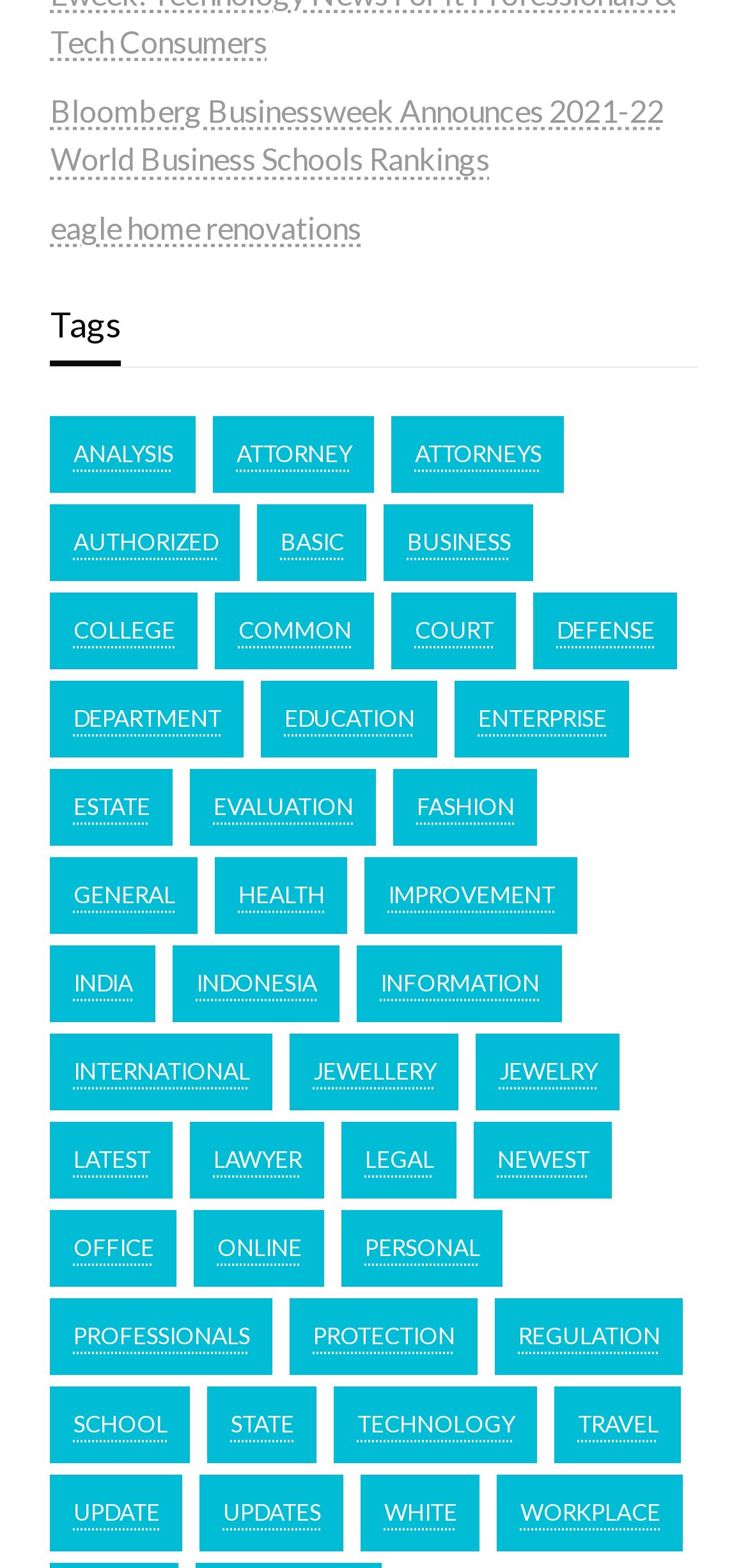Provide the bounding box coordinates of the section that needs to be clicked to accomplish the following instruction: "Click on 'analysis' tag."

[0.067, 0.266, 0.262, 0.315]